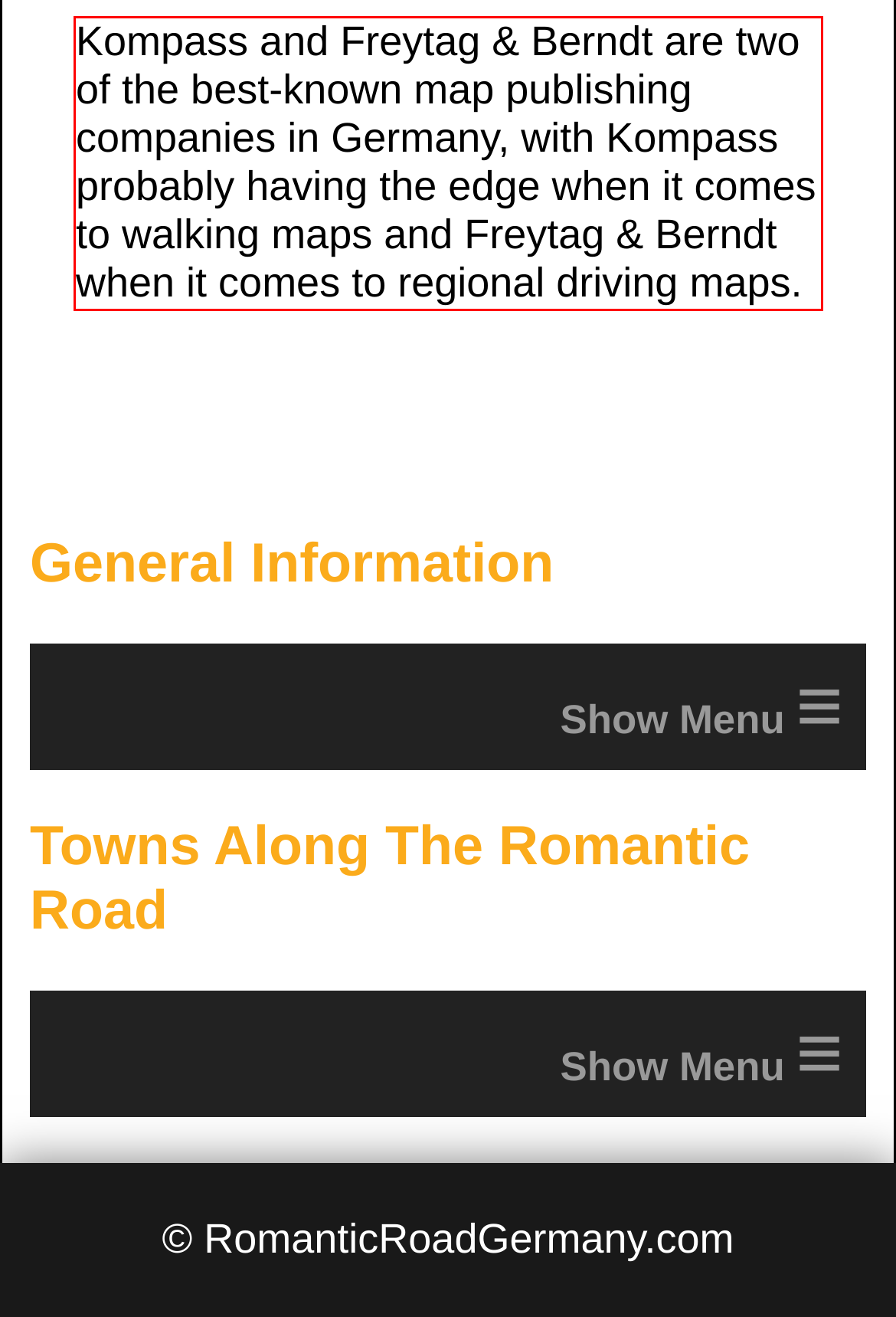In the given screenshot, locate the red bounding box and extract the text content from within it.

Kompass and Freytag & Berndt are two of the best-known map publishing companies in Germany, with Kompass probably having the edge when it comes to walking maps and Freytag & Berndt when it comes to regional driving maps.